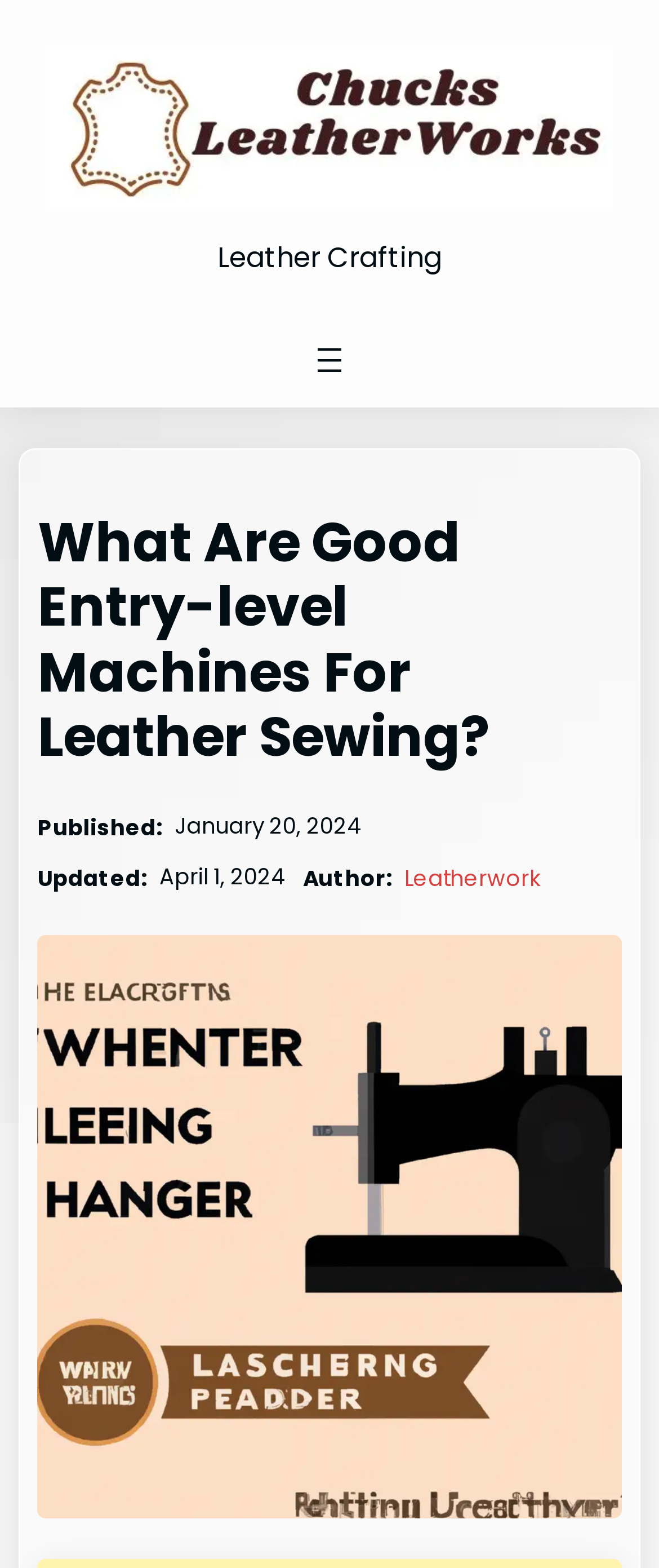Is there an image on the webpage?
Answer the question with a thorough and detailed explanation.

The presence of an image element with the caption 'what are good entry level machines for leather sewing 2' and another image element with the URL 'chucksleatherworks.com' suggests that there are images on the webpage.